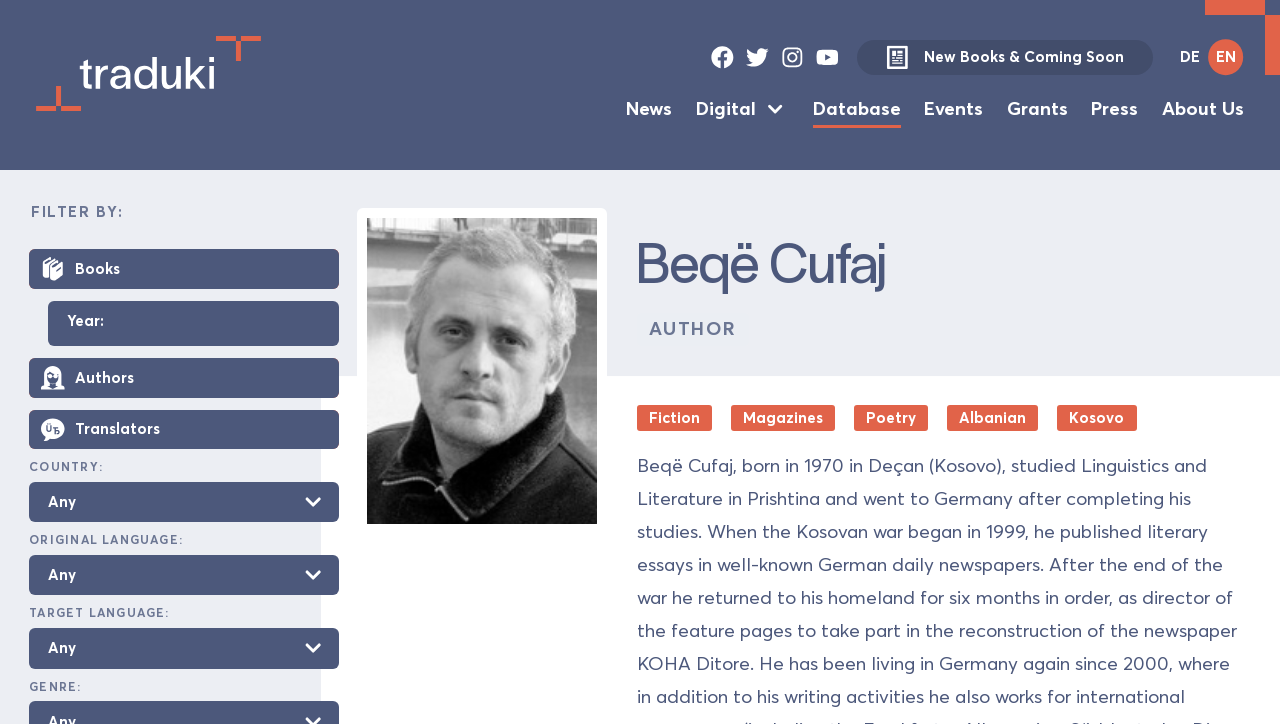Determine the bounding box coordinates of the UI element described below. Use the format (top-left x, top-left y, bottom-right x, bottom-right y) with floating point numbers between 0 and 1: parent_node: Authors name="authors"

[0.023, 0.495, 0.264, 0.549]